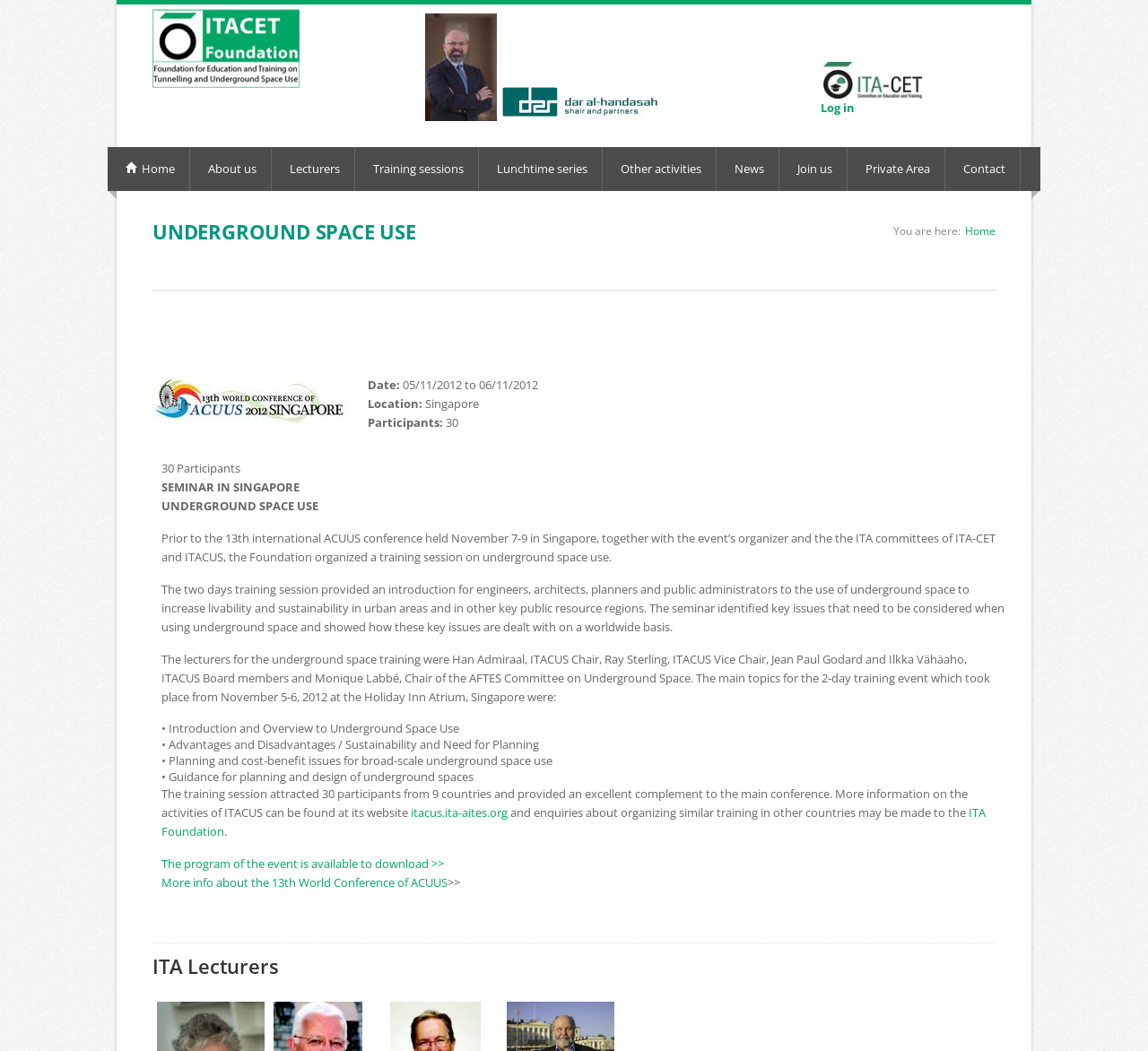Bounding box coordinates should be provided in the format (top-left x, top-left y, bottom-right x, bottom-right y) with all values between 0 and 1. Identify the bounding box for this UI element: June 22, 2016October 6, 2020

None